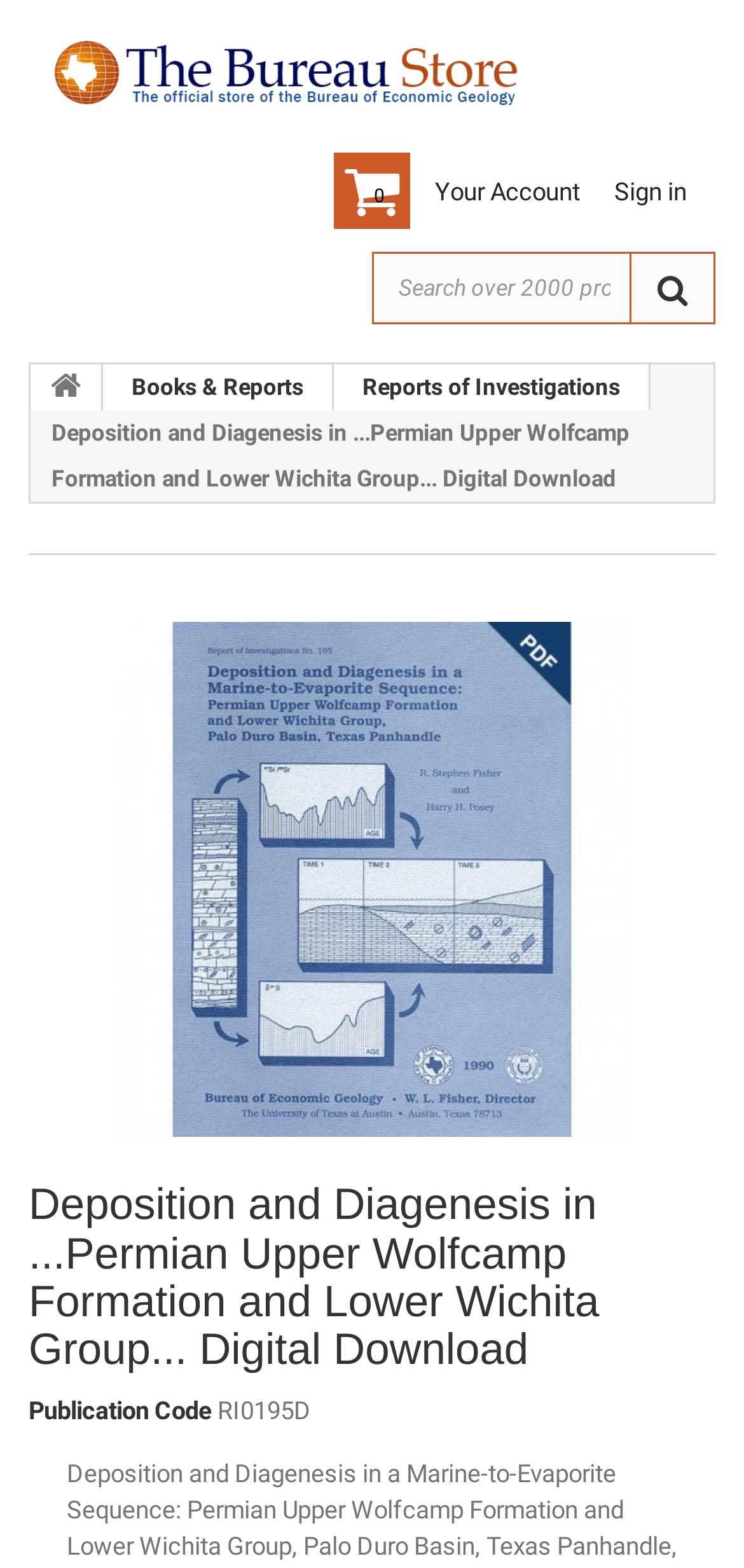Given the element description "Cart 0 Product Products (empty)", identify the bounding box of the corresponding UI element.

[0.449, 0.098, 0.551, 0.146]